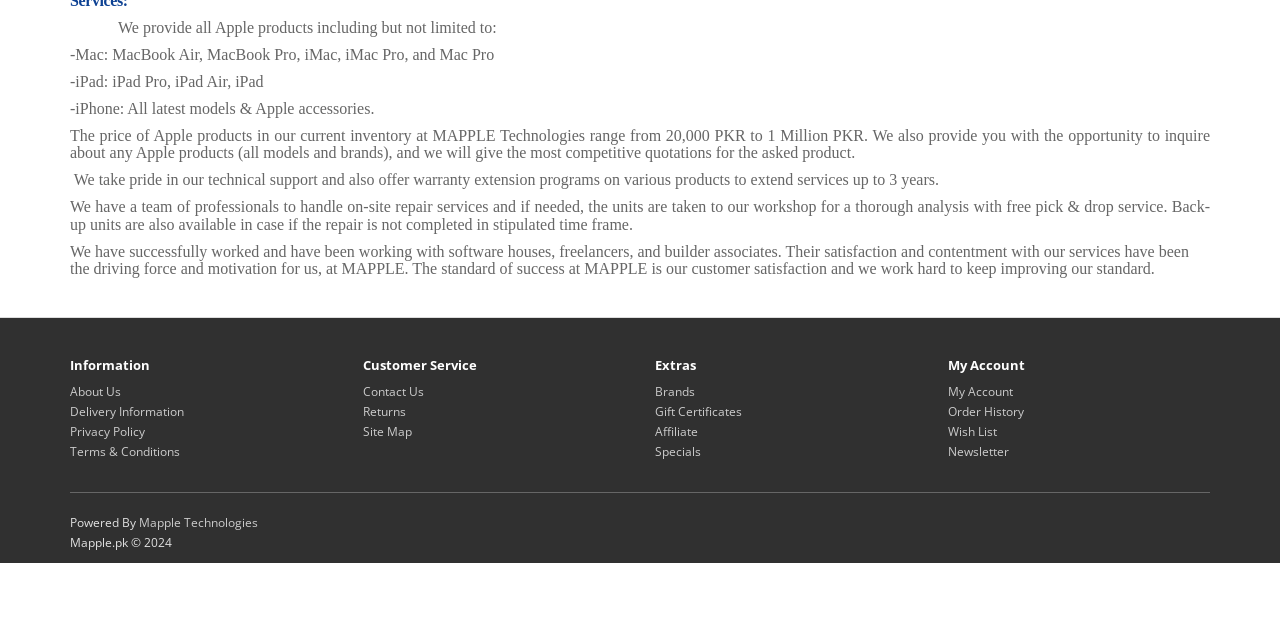Based on the element description Terms & Conditions, identify the bounding box coordinates for the UI element. The coordinates should be in the format (top-left x, top-left y, bottom-right x, bottom-right y) and within the 0 to 1 range.

[0.055, 0.692, 0.141, 0.719]